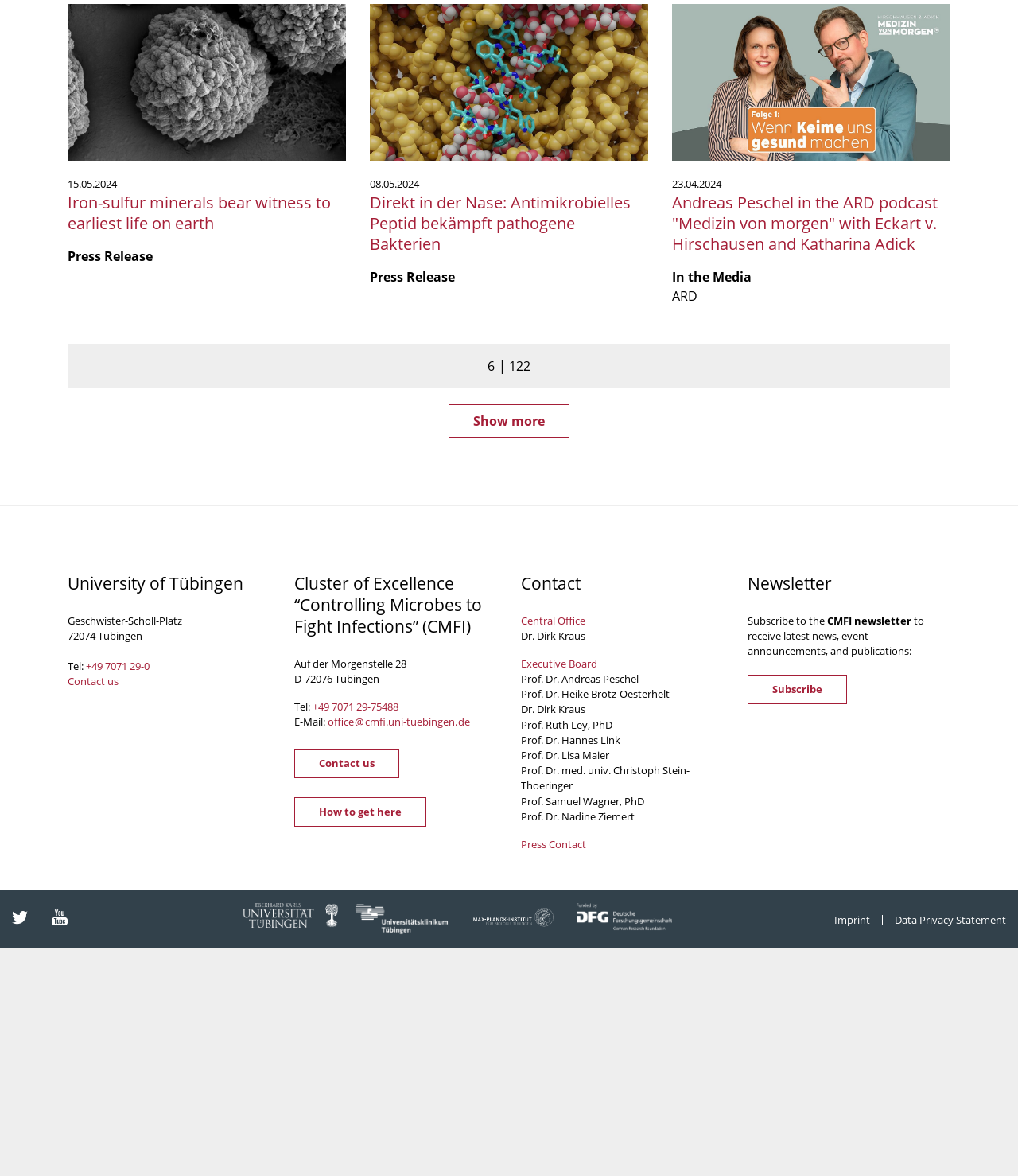Locate the bounding box coordinates of the region to be clicked to comply with the following instruction: "Visit the Cluster of Excellence CMFI". The coordinates must be four float numbers between 0 and 1, in the form [left, top, right, bottom].

[0.289, 0.486, 0.473, 0.542]